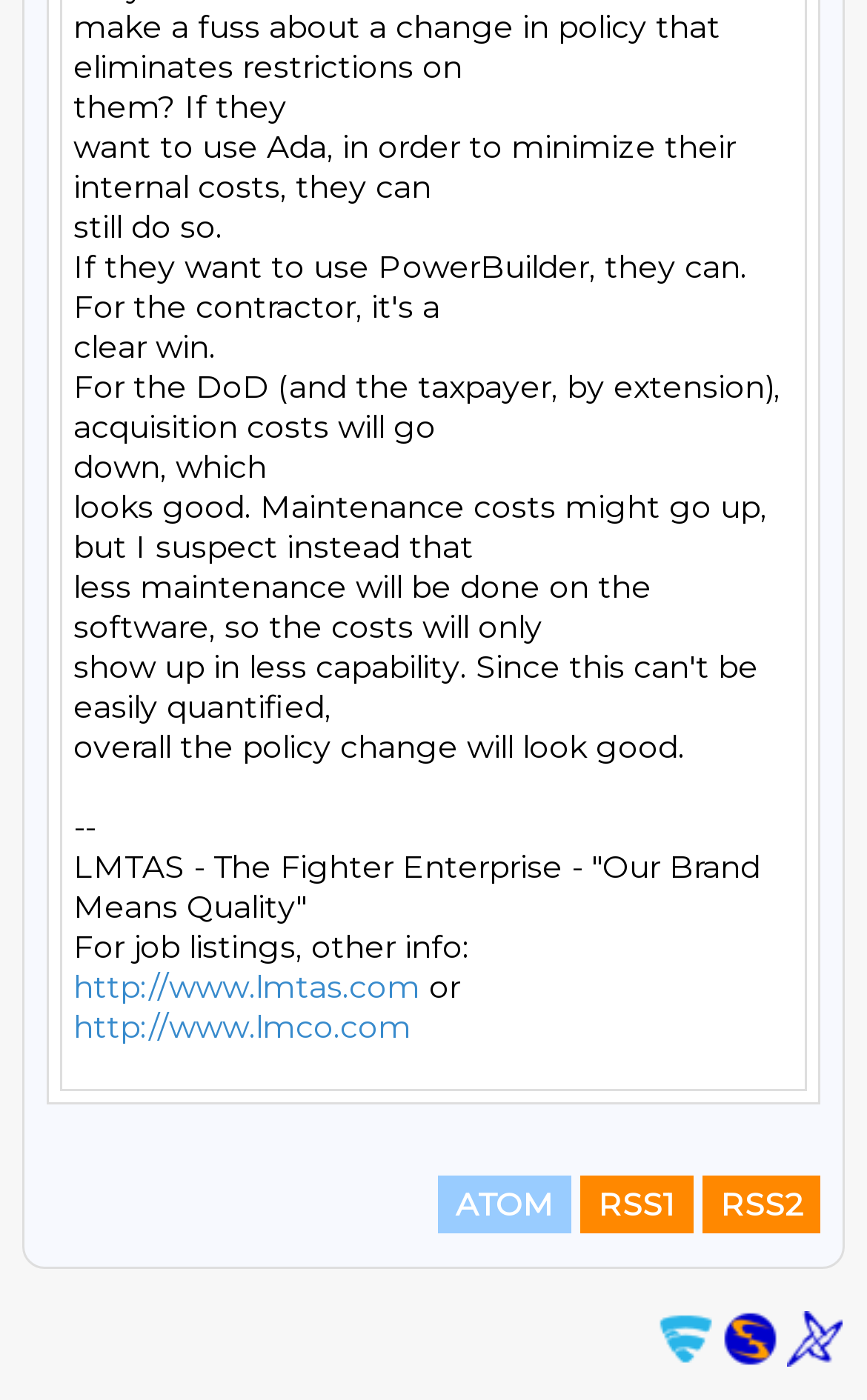Find the bounding box coordinates of the element to click in order to complete the given instruction: "visit LMTAS website."

[0.085, 0.69, 0.485, 0.719]